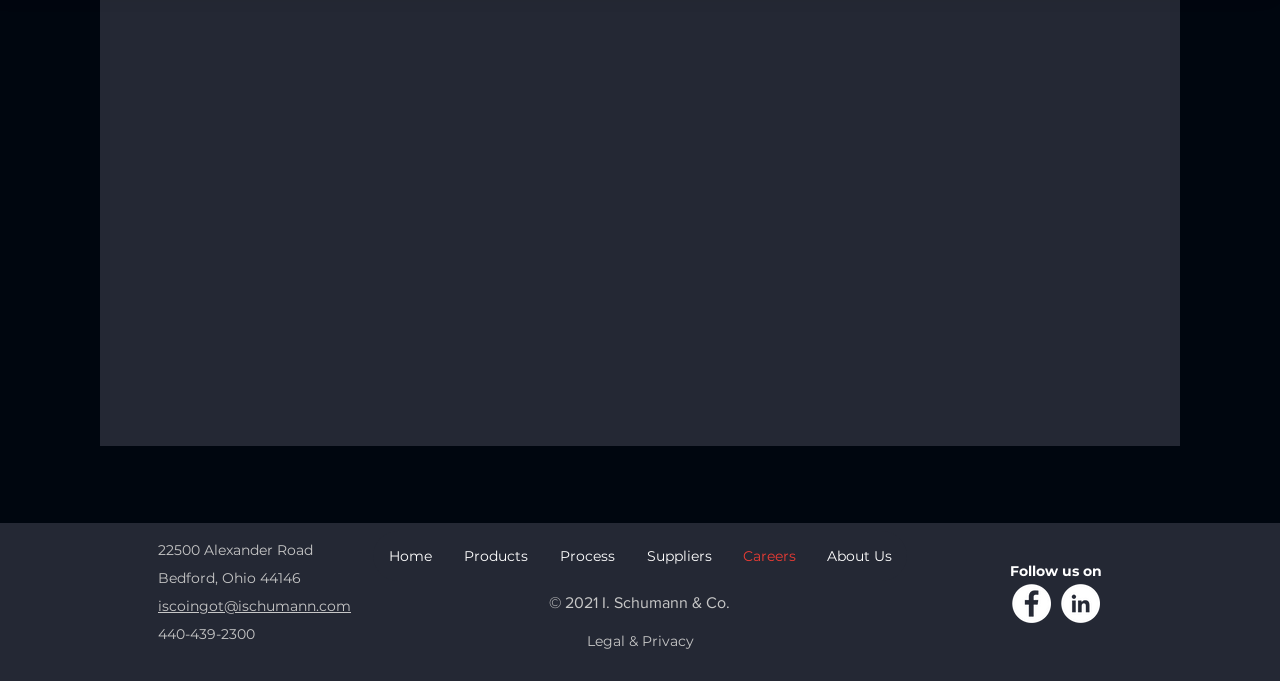Identify the bounding box coordinates of the section that should be clicked to achieve the task described: "View legal and privacy".

[0.441, 0.925, 0.559, 0.96]